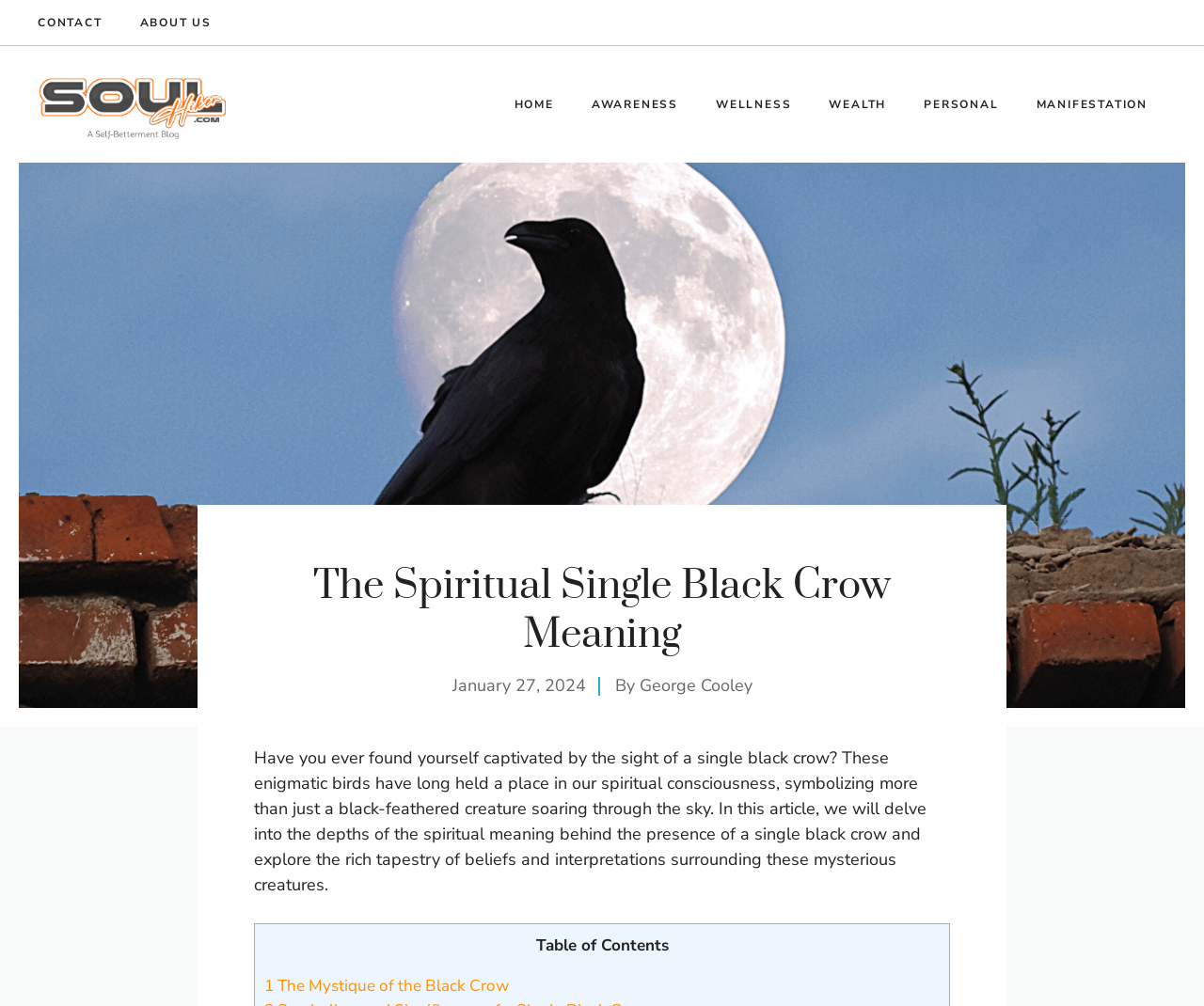Who is the author of the article?
Please provide a single word or phrase in response based on the screenshot.

George Cooley